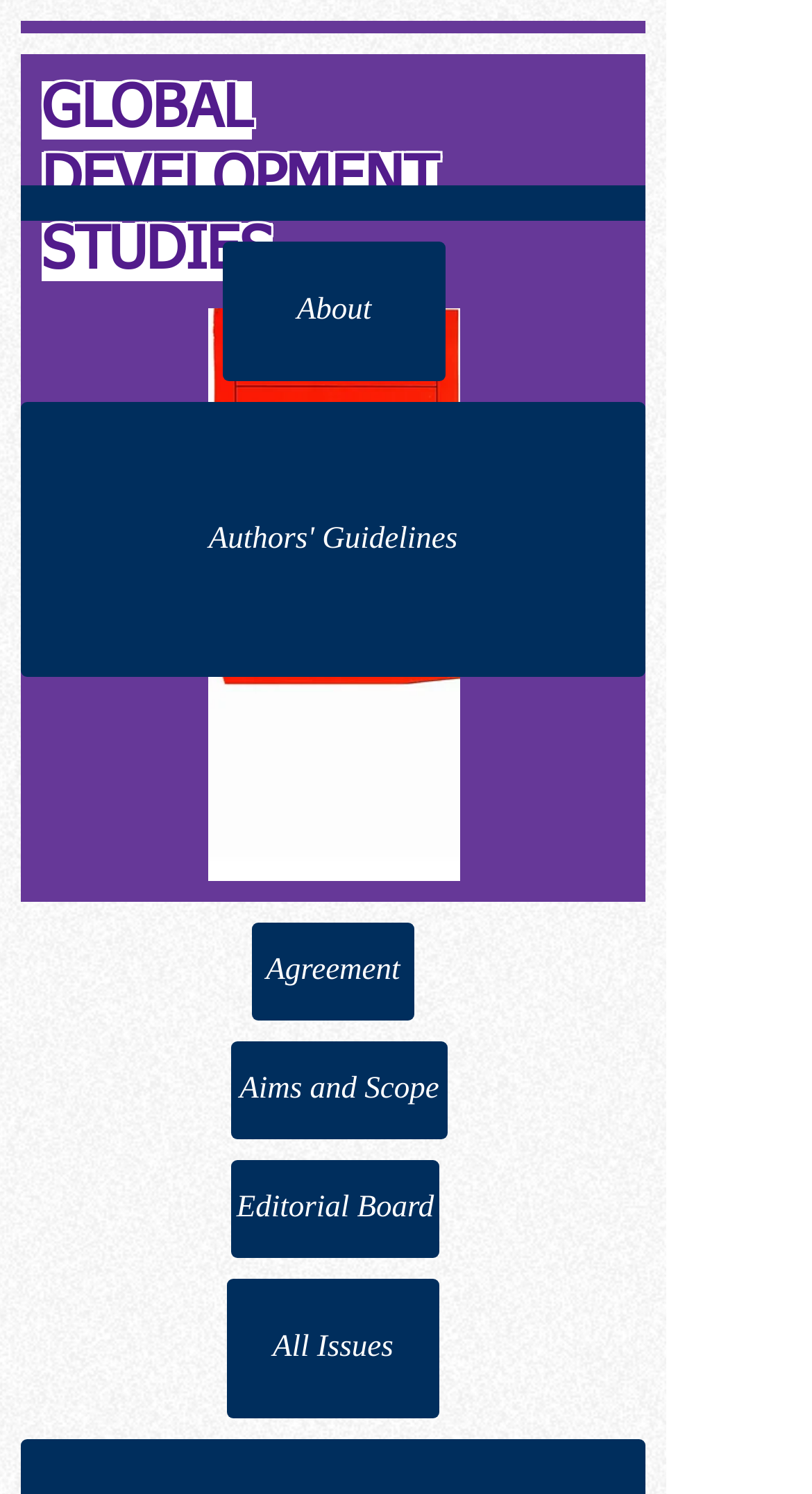What is the headline of the webpage?

GLOBAL DEVELOPMENT STUDIES